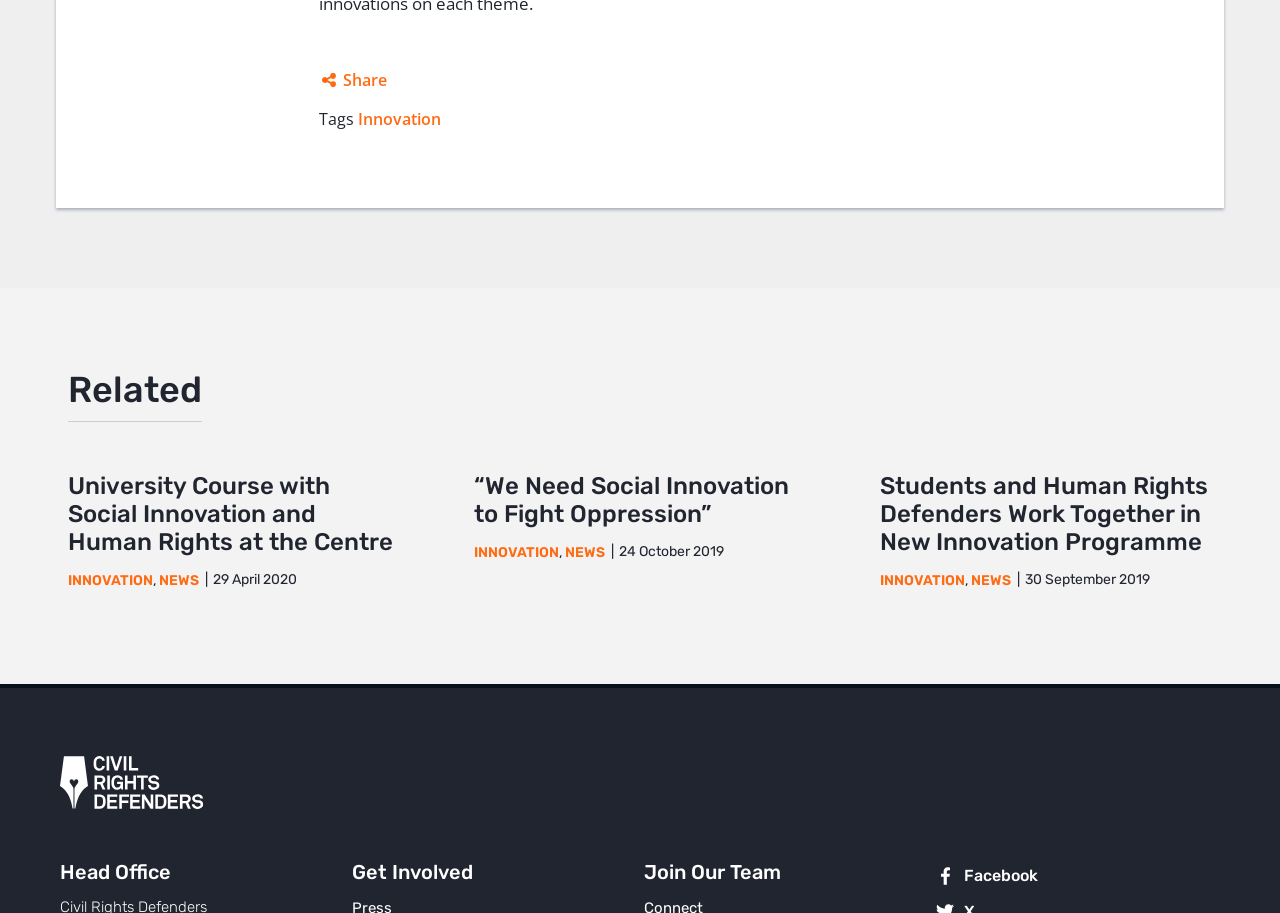Determine the bounding box for the UI element described here: "Civil Rights Defenders".

[0.047, 0.819, 0.158, 0.896]